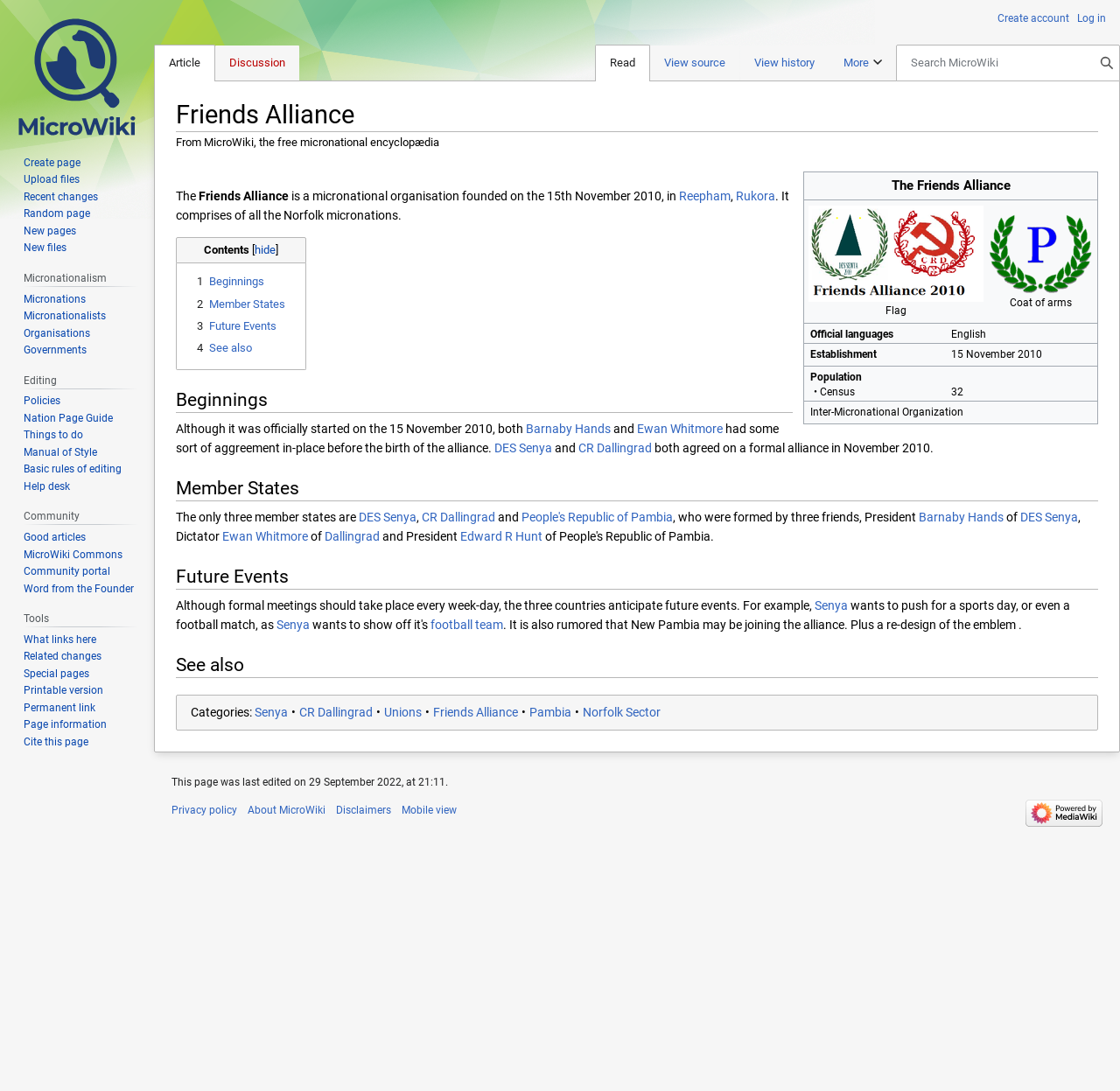Using the elements shown in the image, answer the question comprehensively: What is the population of the Friends Alliance?

The webpage has a table with a rowheader 'Population' and a gridcell with the value '32', which suggests that it is the population of the Friends Alliance.